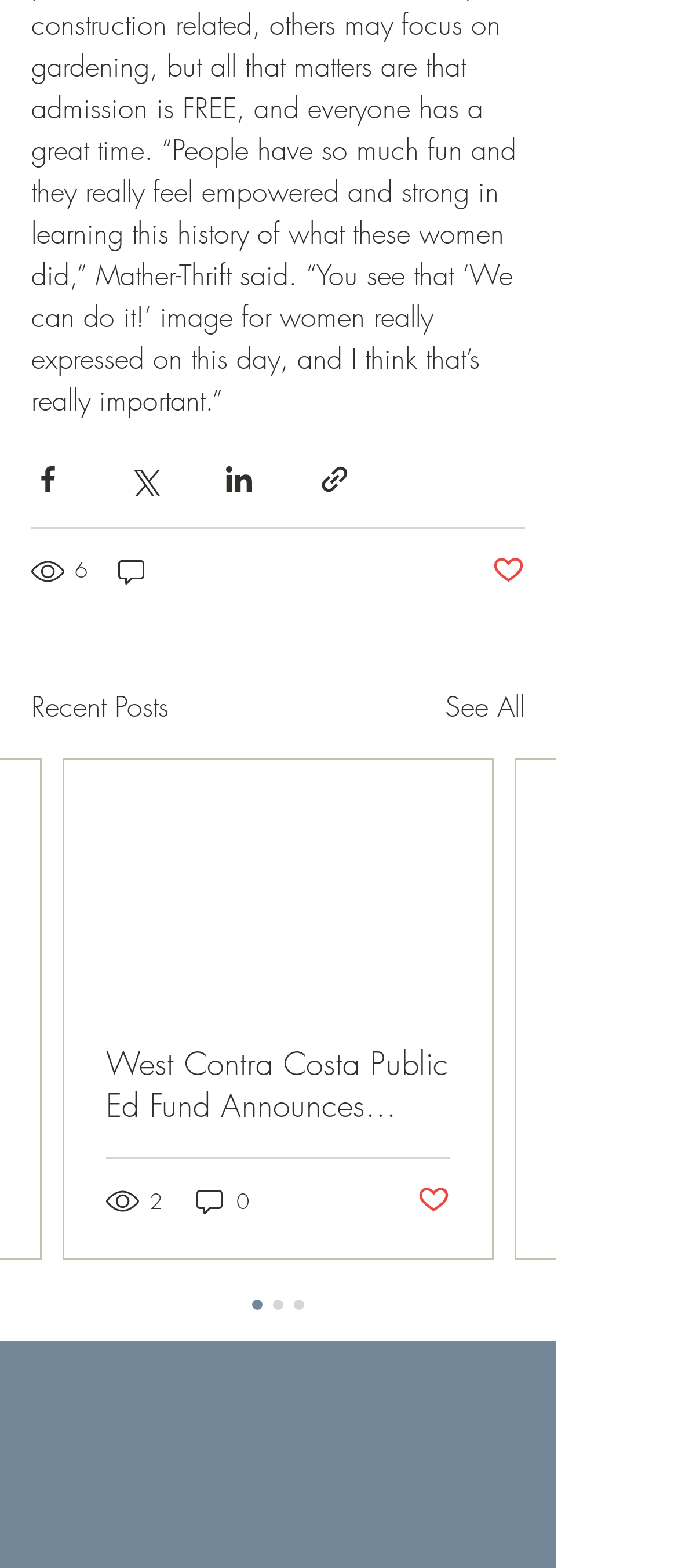Identify the bounding box coordinates of the section that should be clicked to achieve the task described: "Contact via phone".

[0.182, 0.883, 0.359, 0.899]